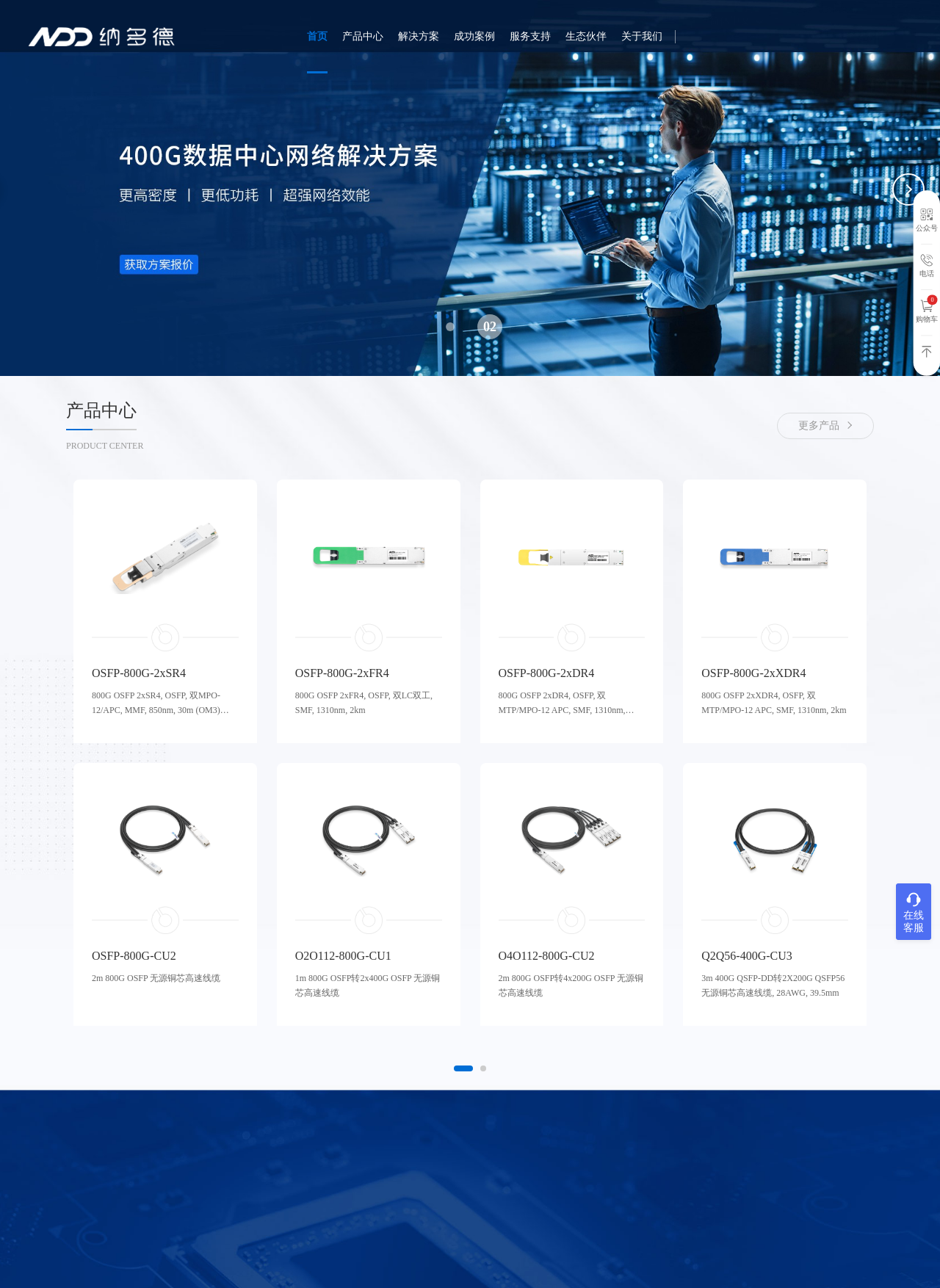Give a concise answer using only one word or phrase for this question:
What is the company name?

纳多德